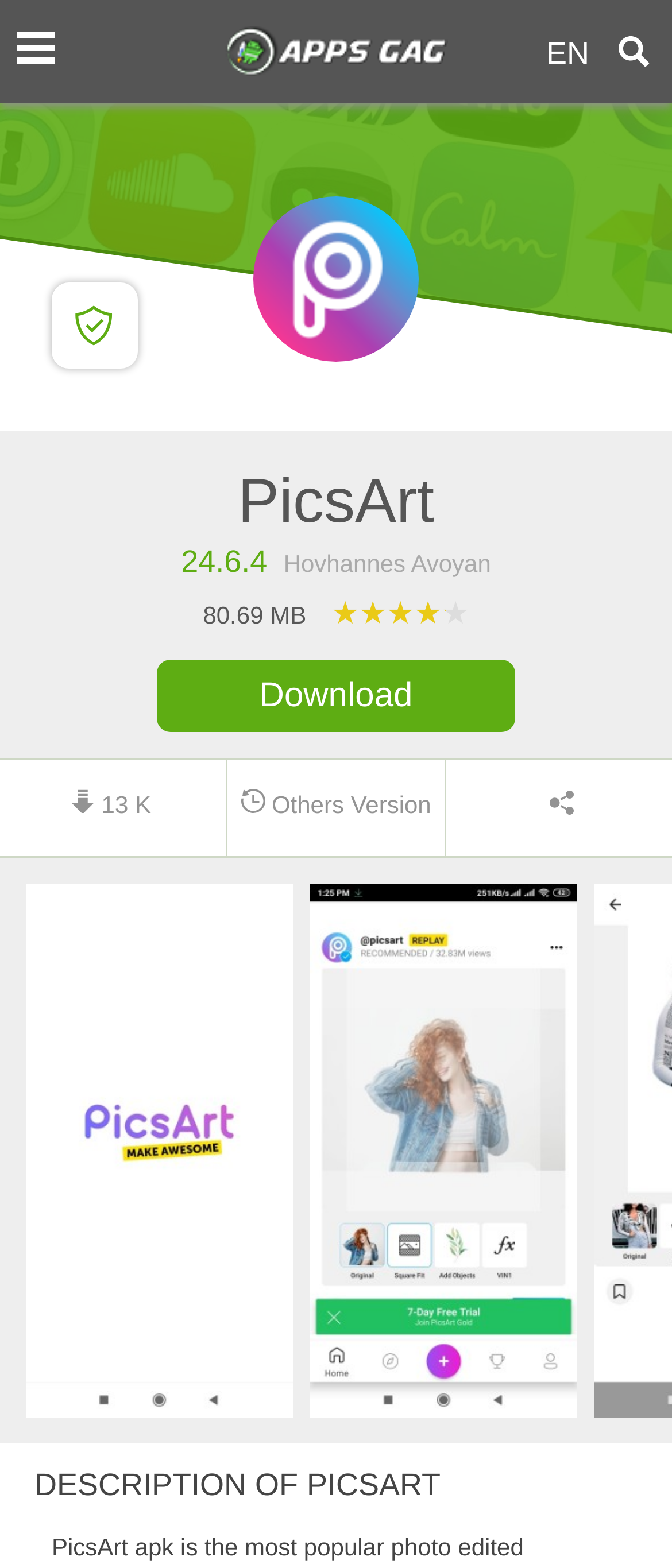Carefully examine the image and provide an in-depth answer to the question: What is the version of PicsArt APK?

I found the version number '24.6.4' next to the 'PicsArt' heading, which suggests that it is the version of the PicsArt APK.